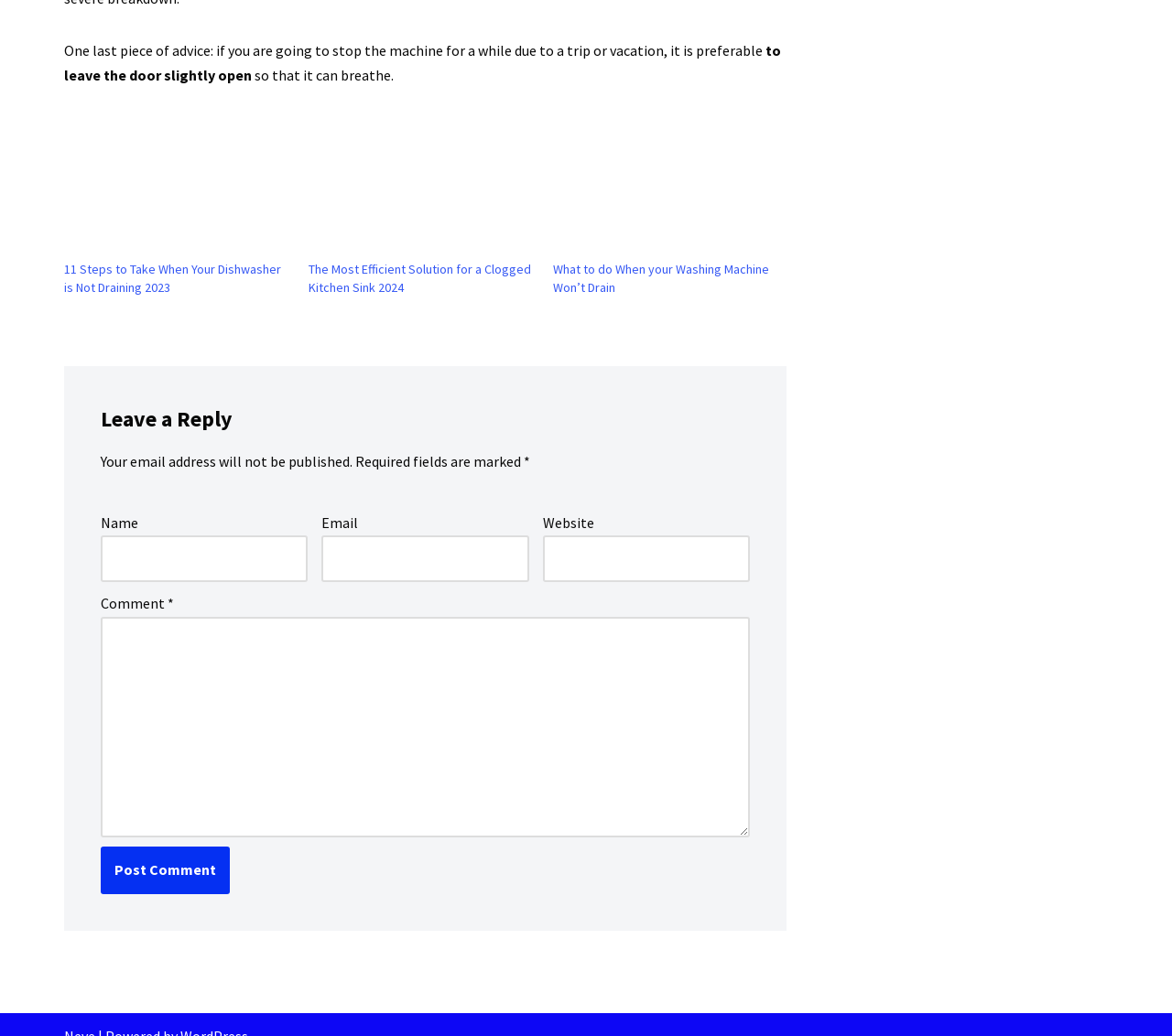Provide a short answer to the following question with just one word or phrase: What is the topic of the first link?

Dishwasher not draining